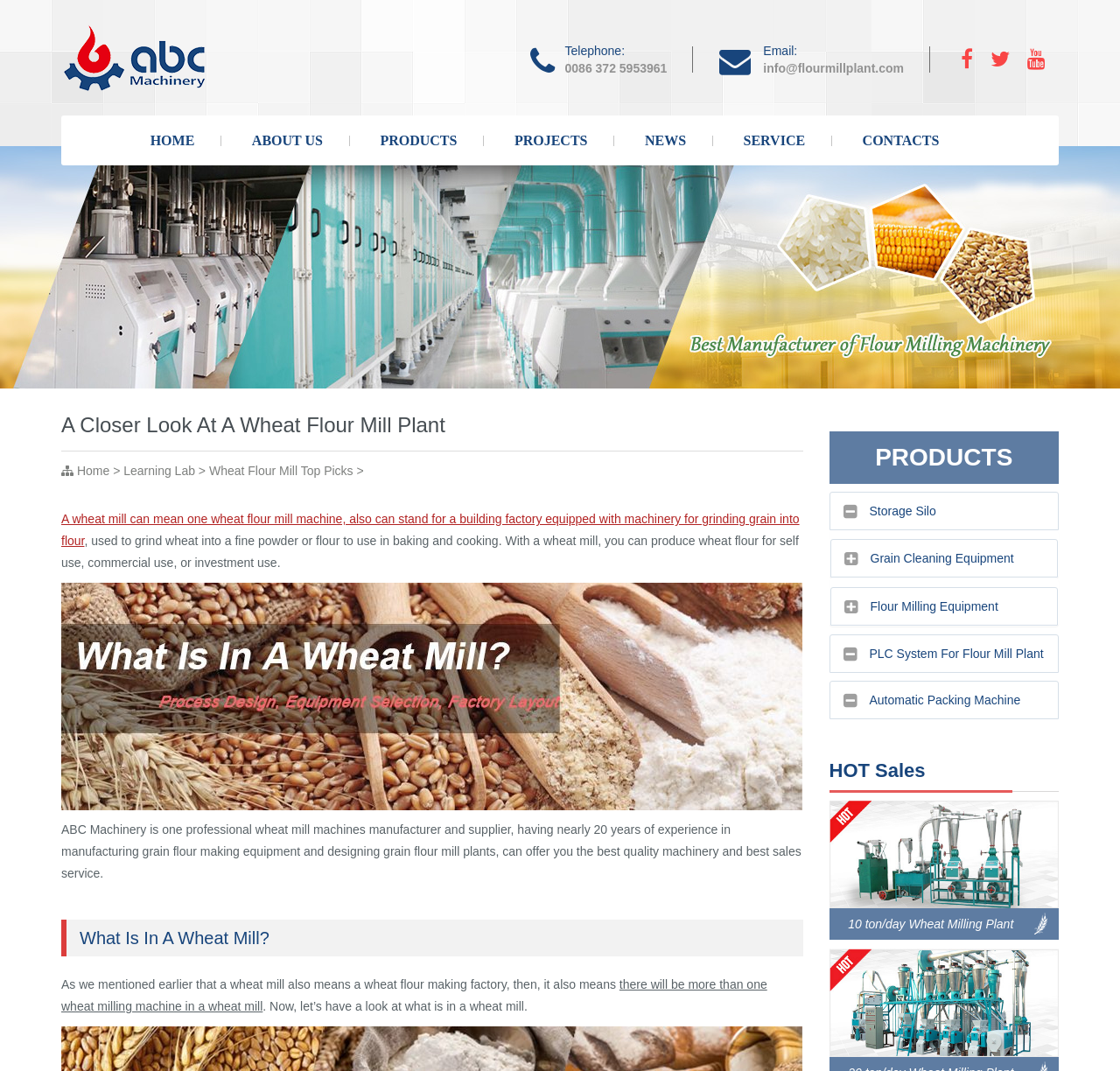Reply to the question with a brief word or phrase: What is included in a wheat mill?

More than one wheat milling machine